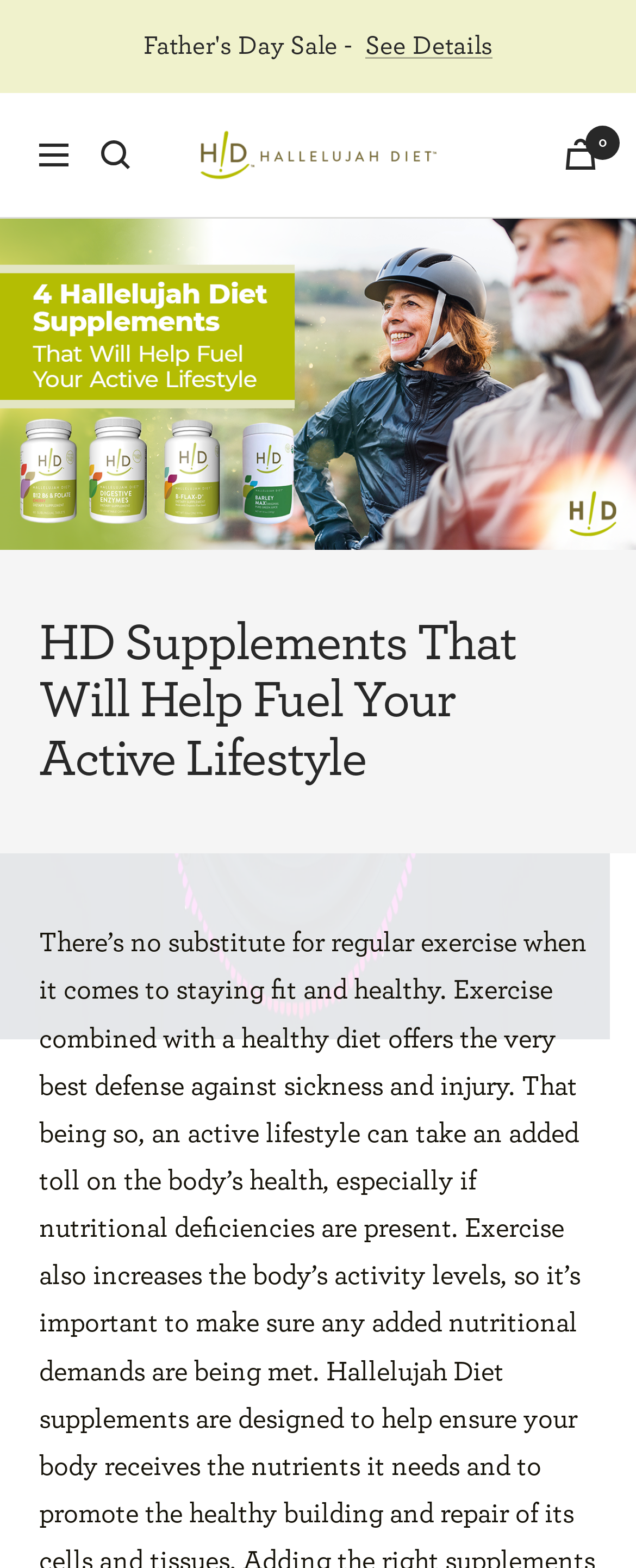Given the description: "parent_node: Navigation aria-label="Search"", determine the bounding box coordinates of the UI element. The coordinates should be formatted as four float numbers between 0 and 1, [left, top, right, bottom].

[0.159, 0.089, 0.205, 0.108]